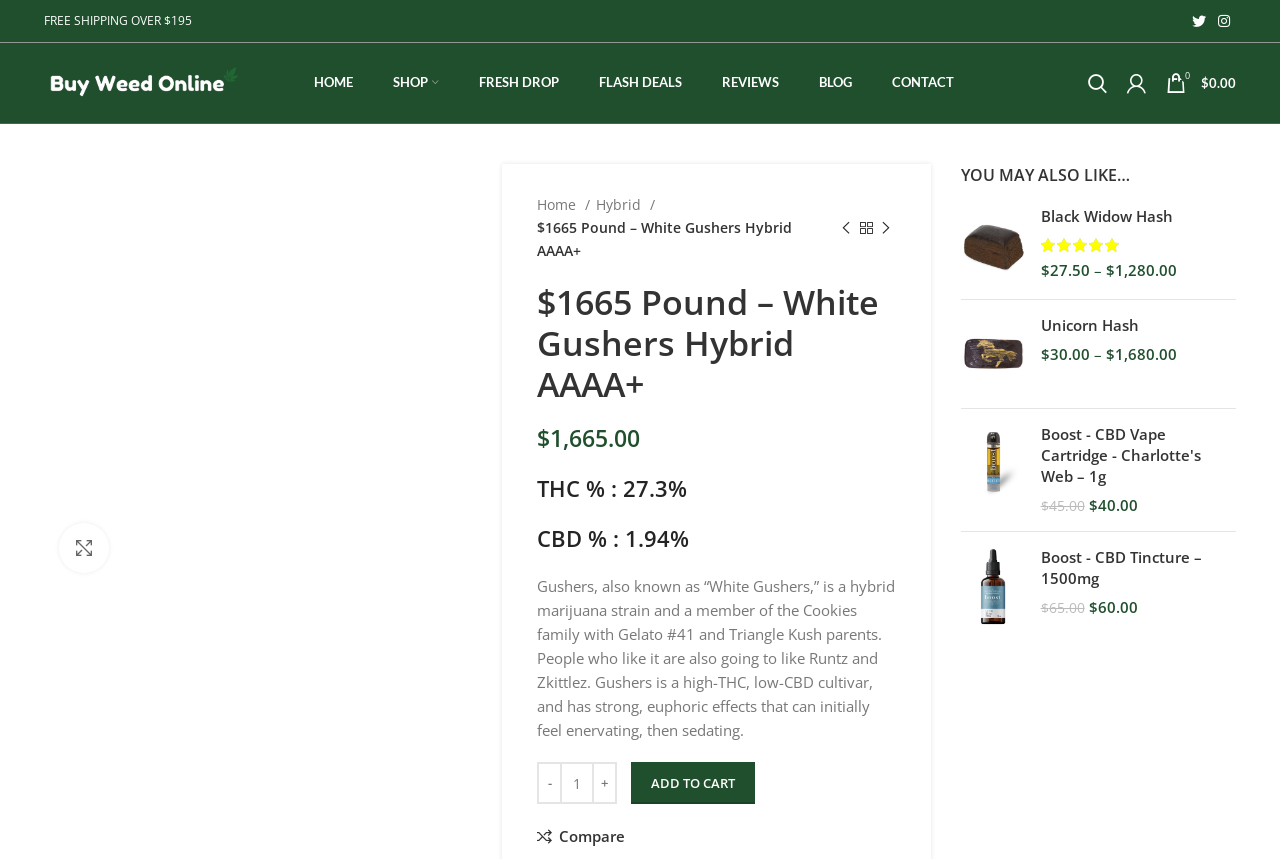Answer succinctly with a single word or phrase:
What is the price of White Gushers Hybrid AAAA+?

$1665.00